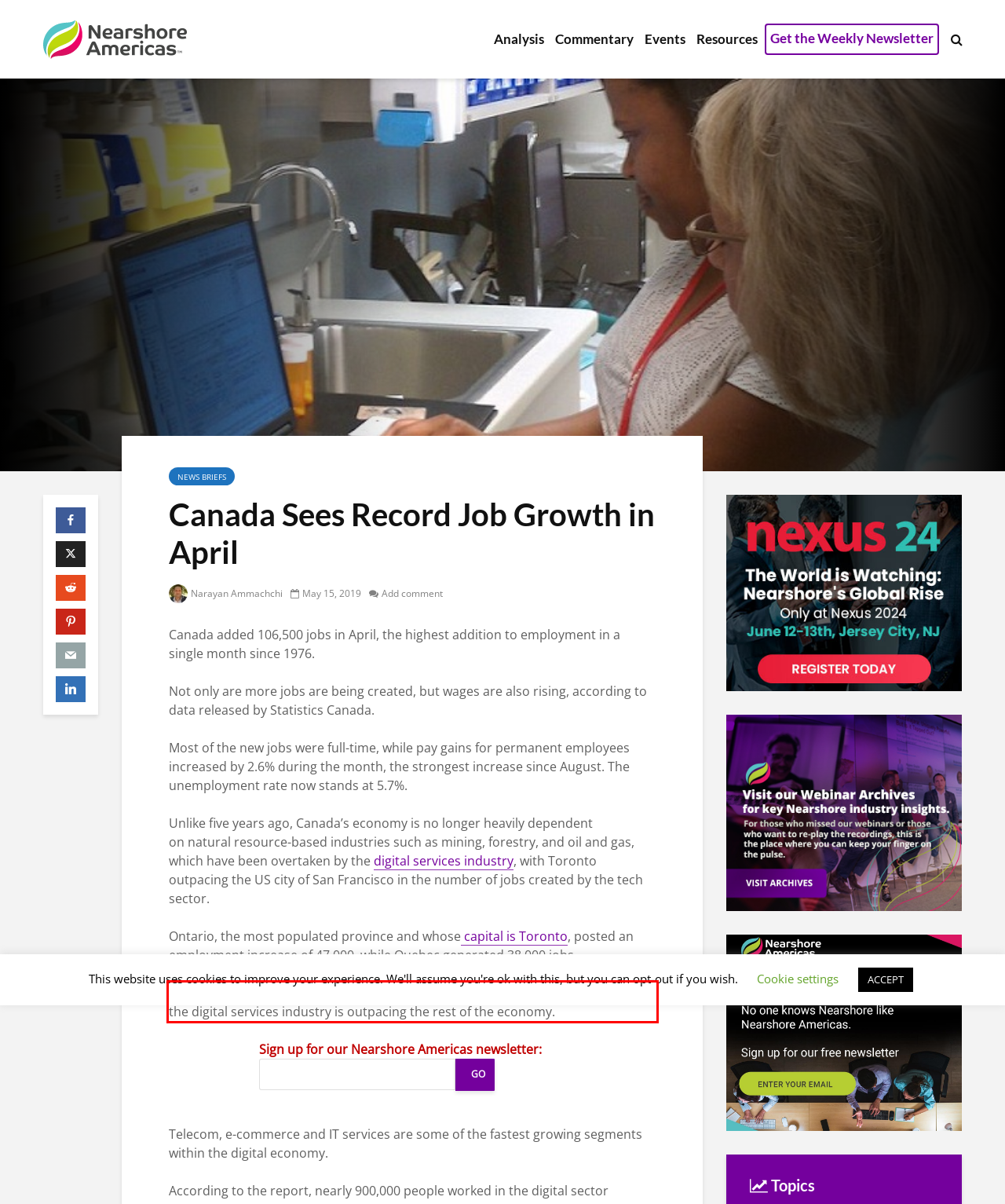With the provided screenshot of a webpage, locate the red bounding box and perform OCR to extract the text content inside it.

Canada’s digital economy expanded by more than 40% between 2010-17, meaning the digital services industry is outpacing the rest of the economy.